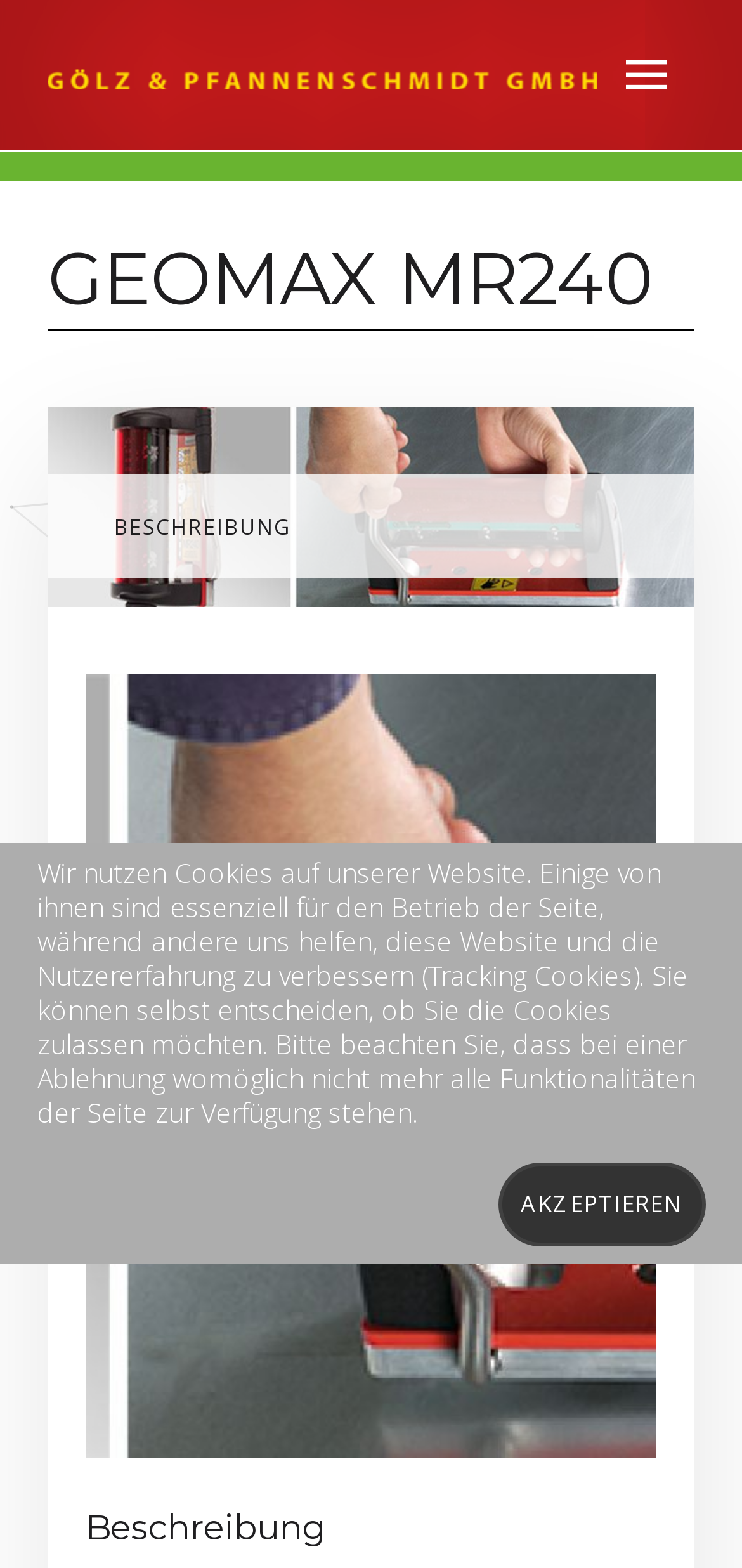Show the bounding box coordinates for the HTML element as described: "Beschreibung".

[0.154, 0.321, 0.395, 0.35]